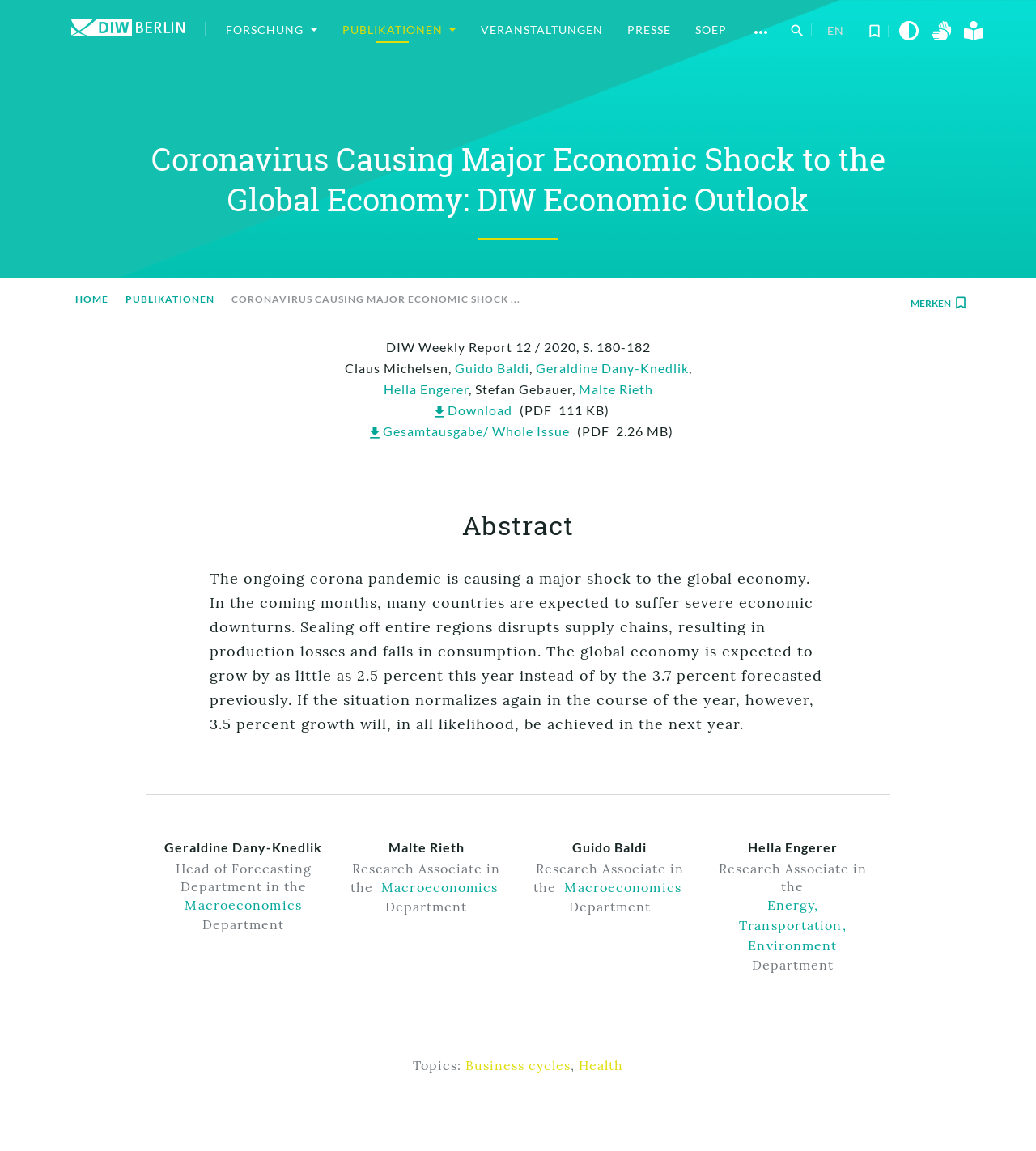Provide the bounding box coordinates of the section that needs to be clicked to accomplish the following instruction: "Click on the Forschung button."

[0.218, 0.021, 0.307, 0.031]